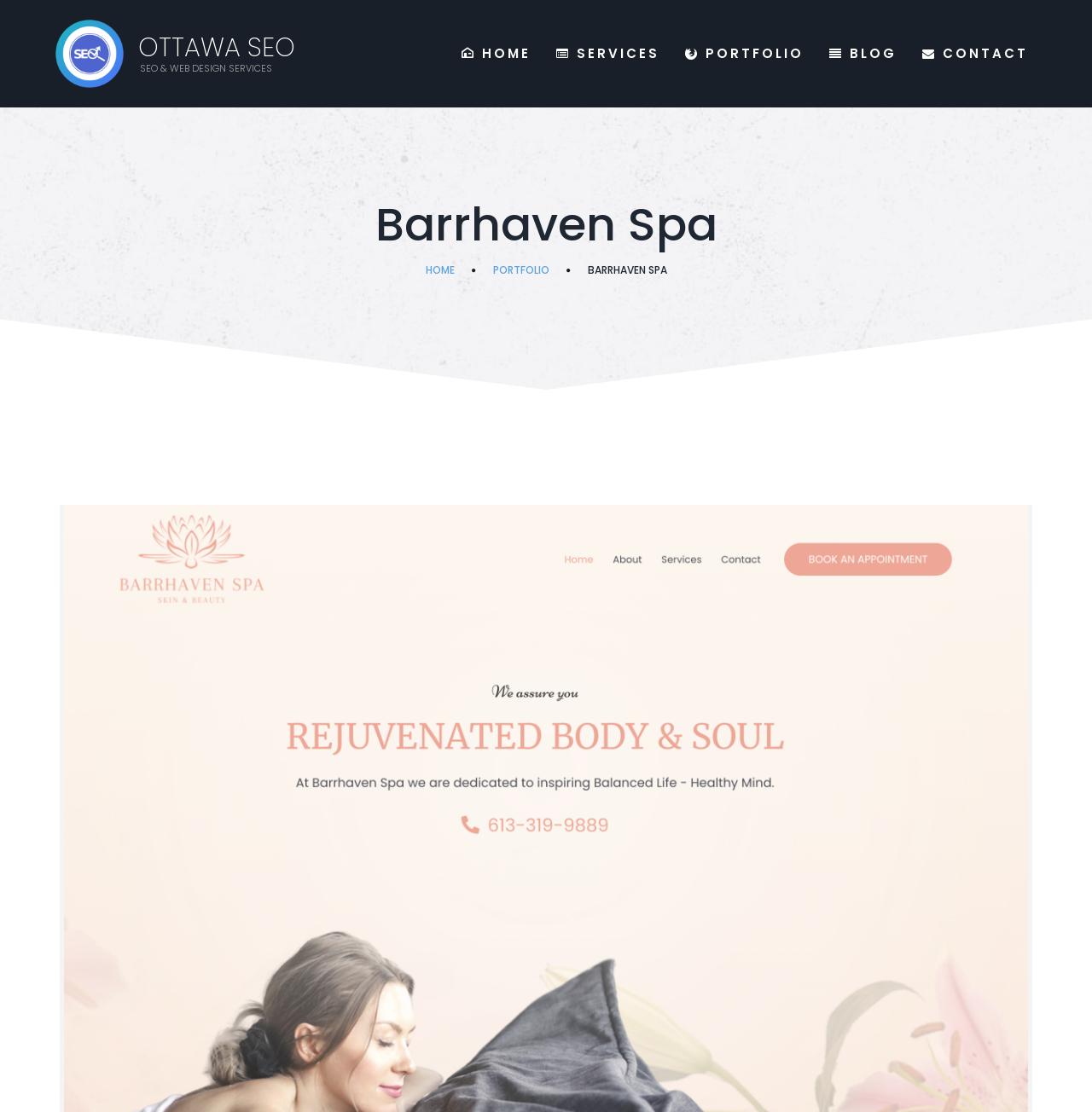Please answer the following query using a single word or phrase: 
What is the icon name of the first link?

OTTAWA SEO